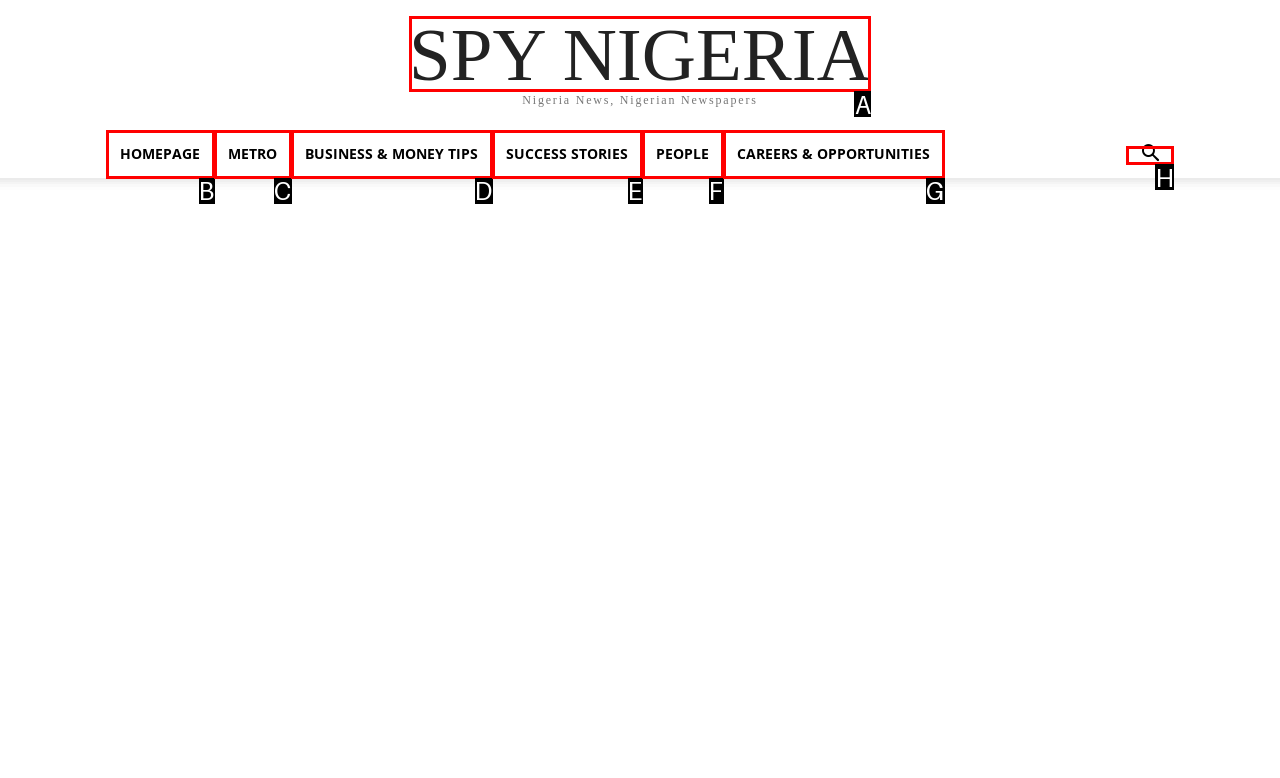Select the letter associated with the UI element you need to click to perform the following action: search for something
Reply with the correct letter from the options provided.

H